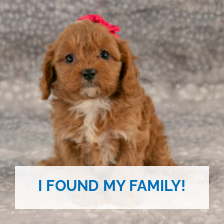Review the image closely and give a comprehensive answer to the question: What is the color of the puppy's coat?

The caption describes the puppy's coat as 'fluffy, wavy' and 'in a rich caramel hue', indicating that the puppy's coat is caramel-colored.